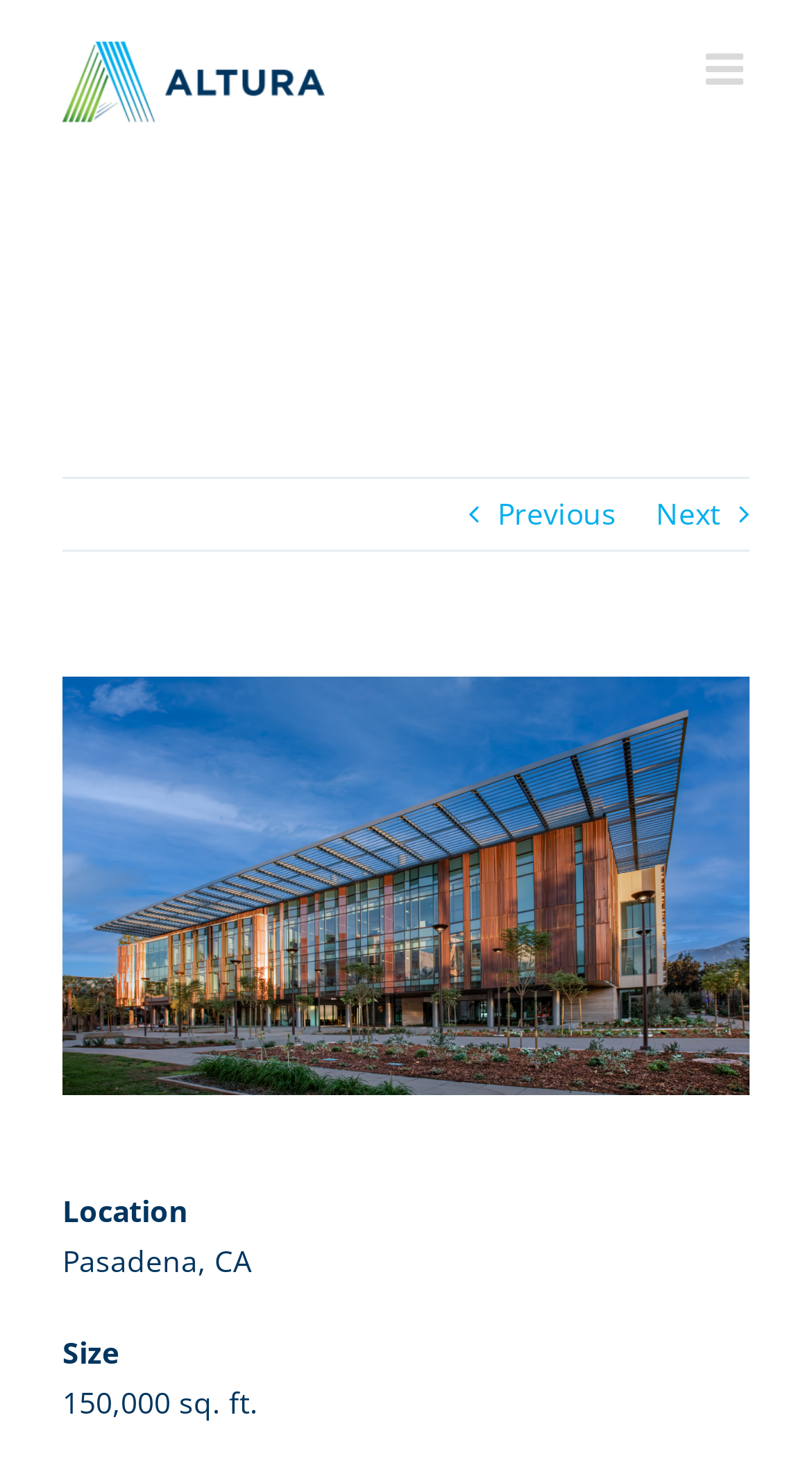Offer an in-depth caption of the entire webpage.

The webpage is about the Chen Neuroscience Research Building at Caltech, presented by Altura Associates. At the top left corner, there is the Altura Associates logo, which is an image linked to the company's website. On the top right corner, there is a toggle button to open the mobile menu.

Below the logo, there is a navigation section with three links: "Previous", "Next", and an image that seems to be a project thumbnail. The "Previous" and "Next" links are positioned side by side, with the "Previous" link on the left and the "Next" link on the right.

Underneath the navigation section, there is a project information section. This section is divided into four lines, each containing a label and a value. The labels are "Location", "Size", and two others that are not visible in the provided accessibility tree. The values are "Pasadena, CA", "150,000 sq. ft.", and two others that are not visible.

At the bottom right corner, there is a "Go to Top" link, which allows users to quickly navigate back to the top of the page.